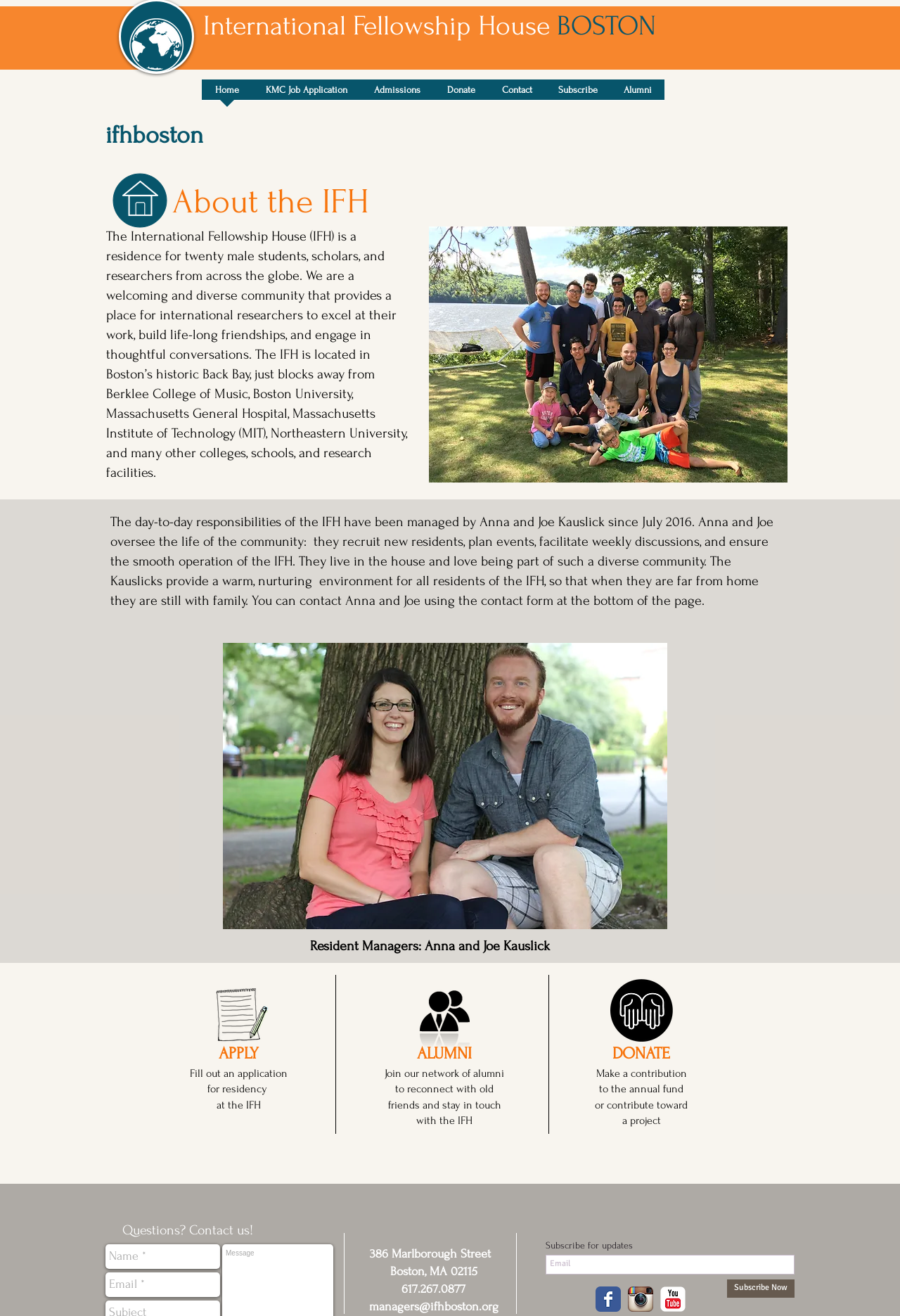Please determine the bounding box coordinates, formatted as (top-left x, top-left y, bottom-right x, bottom-right y), with all values as floating point numbers between 0 and 1. Identify the bounding box of the region described as: Contact

[0.543, 0.06, 0.605, 0.083]